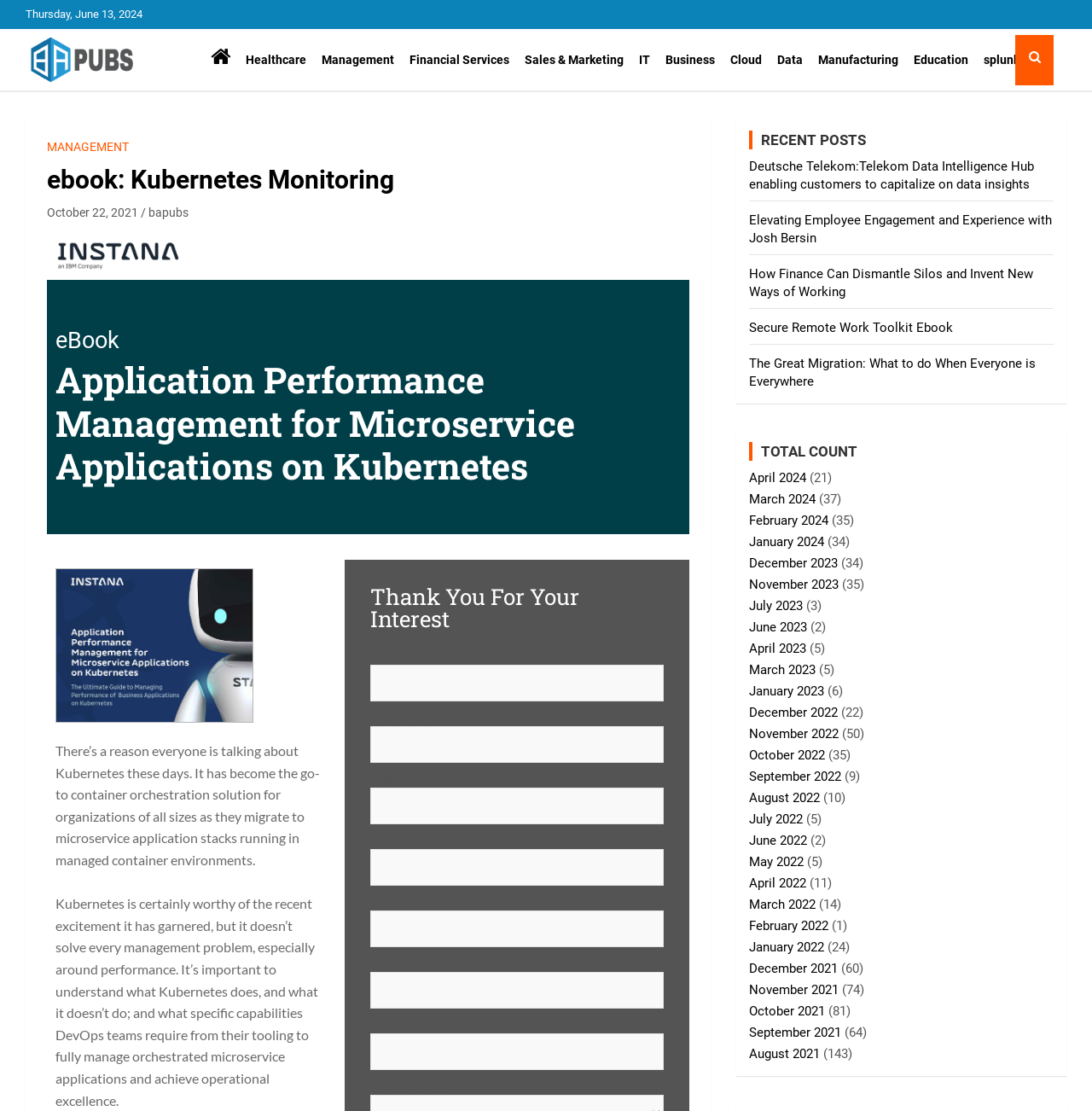Please identify and generate the text content of the webpage's main heading.

ebook: Kubernetes Monitoring